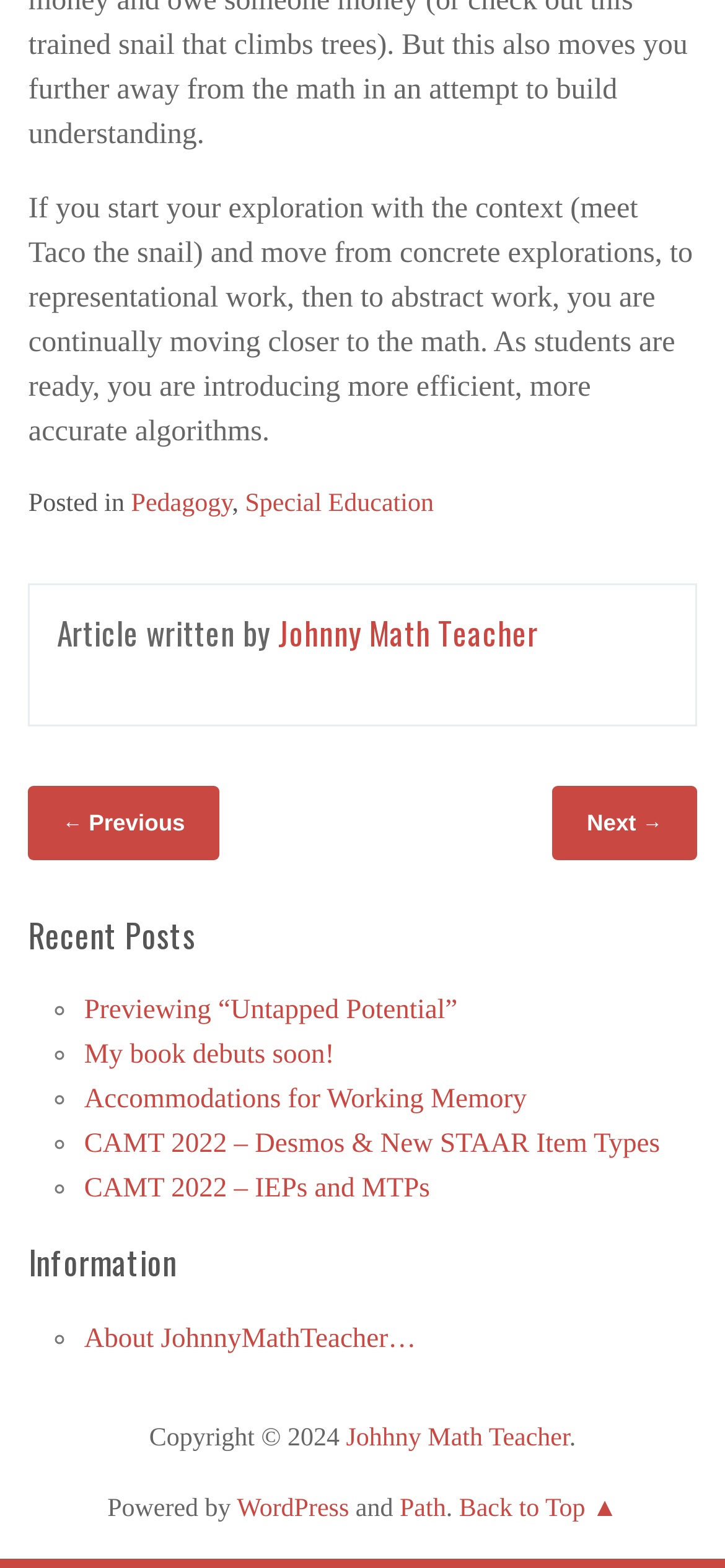Find the bounding box coordinates for the area you need to click to carry out the instruction: "Check the recent post Previewing “Untapped Potential”". The coordinates should be four float numbers between 0 and 1, indicated as [left, top, right, bottom].

[0.116, 0.635, 0.631, 0.654]